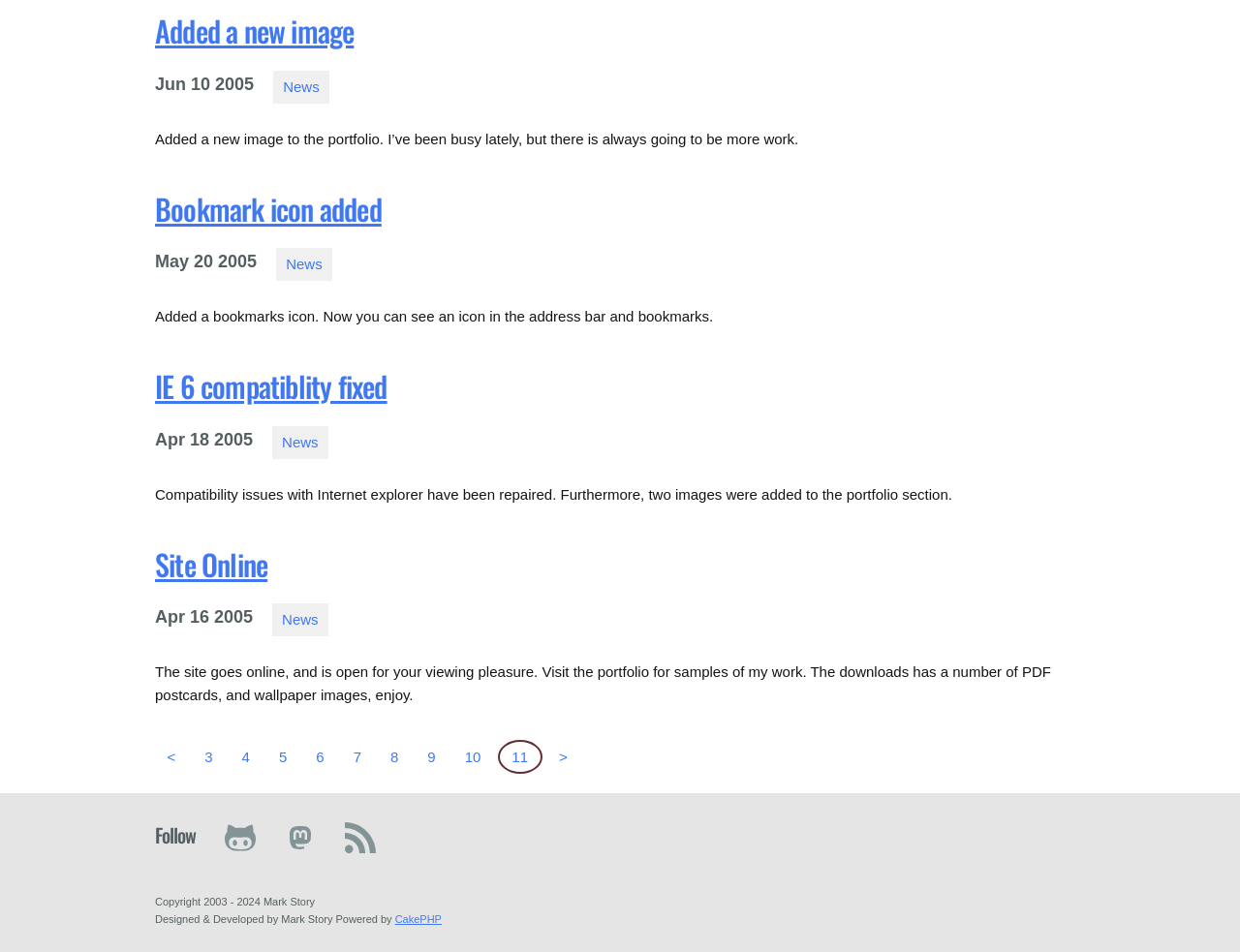Locate the coordinates of the bounding box for the clickable region that fulfills this instruction: "Click on 'Added a new image'".

[0.125, 0.009, 0.285, 0.055]